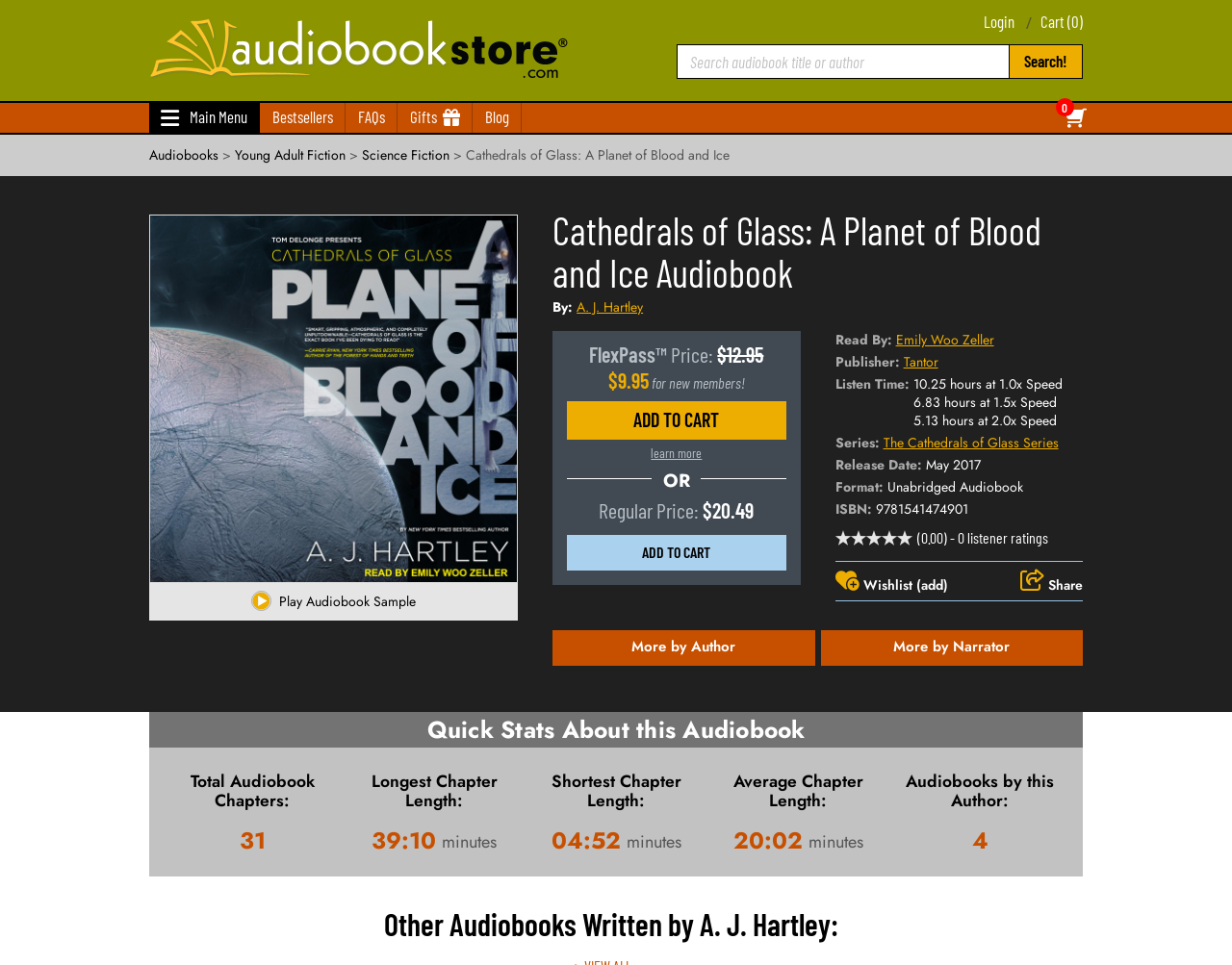Please give the bounding box coordinates of the area that should be clicked to fulfill the following instruction: "View Cathedrals of Glass audiobook details". The coordinates should be in the format of four float numbers from 0 to 1, i.e., [left, top, right, bottom].

[0.449, 0.216, 0.879, 0.304]